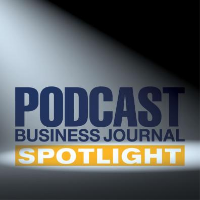Explain all the elements you observe in the image.

The image prominently features the logo for the "Podcast Business Journal Spotlight," showcasing a professional design that emphasizes the podcasting industry. The logo is set against a dramatic background illuminated by a spotlight, drawing attention to the bold text. The upper portion reads "PODCAST BUSINESS JOURNAL," rendered in a strong, dark font, while the word "SPOTLIGHT" is highlighted in a vibrant orange, suggesting a focus on important topics and content within the podcasting realm. This image likely represents a segment or feature dedicated to highlighting notable podcasts, creators, or insights within the podcast business, appealing to both industry professionals and enthusiasts.